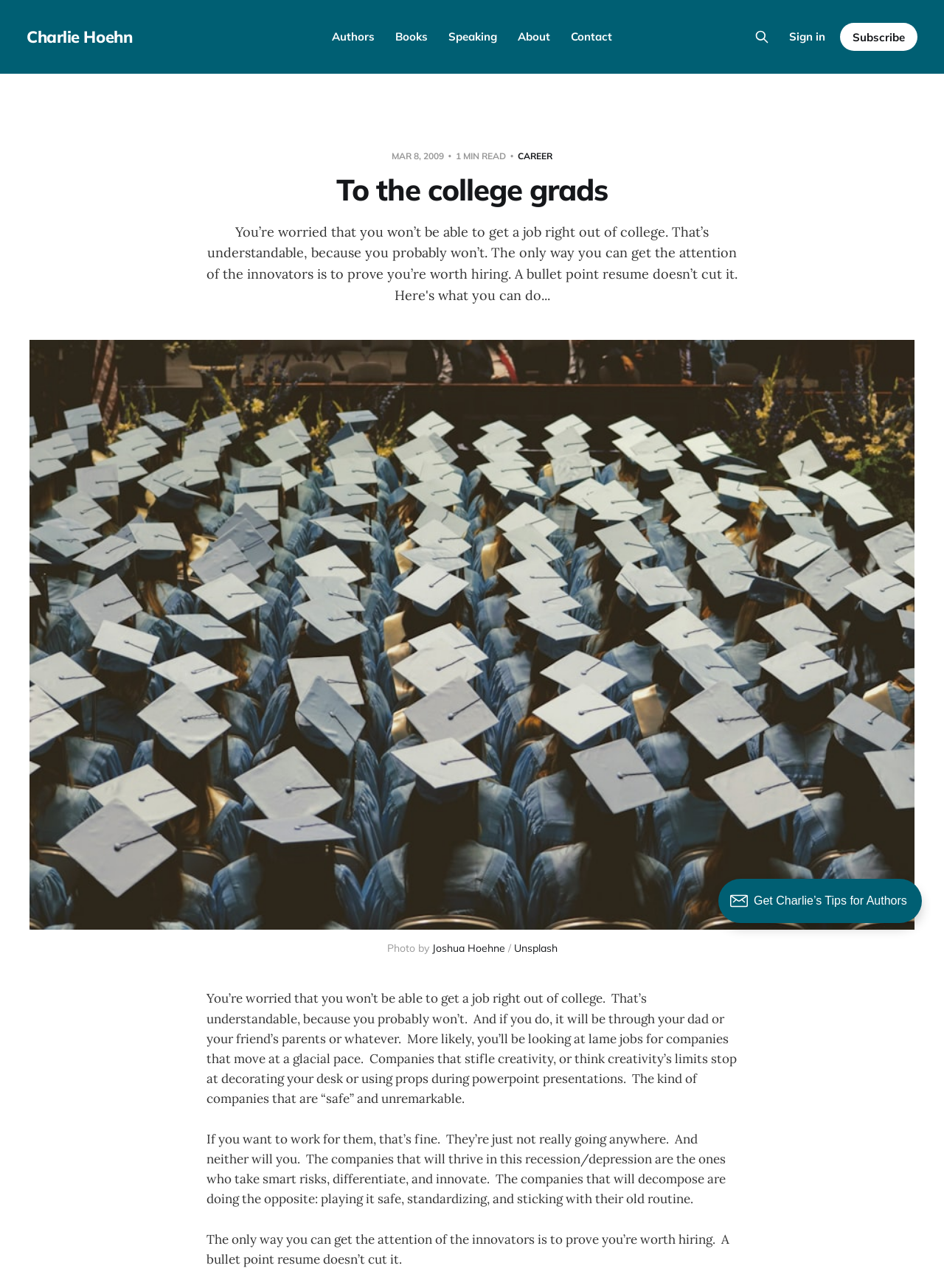What is the author's name?
Provide a thorough and detailed answer to the question.

The author's name can be found in the top-left corner of the webpage, where it says 'To the college grads - Charlie Hoehn'. This suggests that Charlie Hoehn is the author of the article.